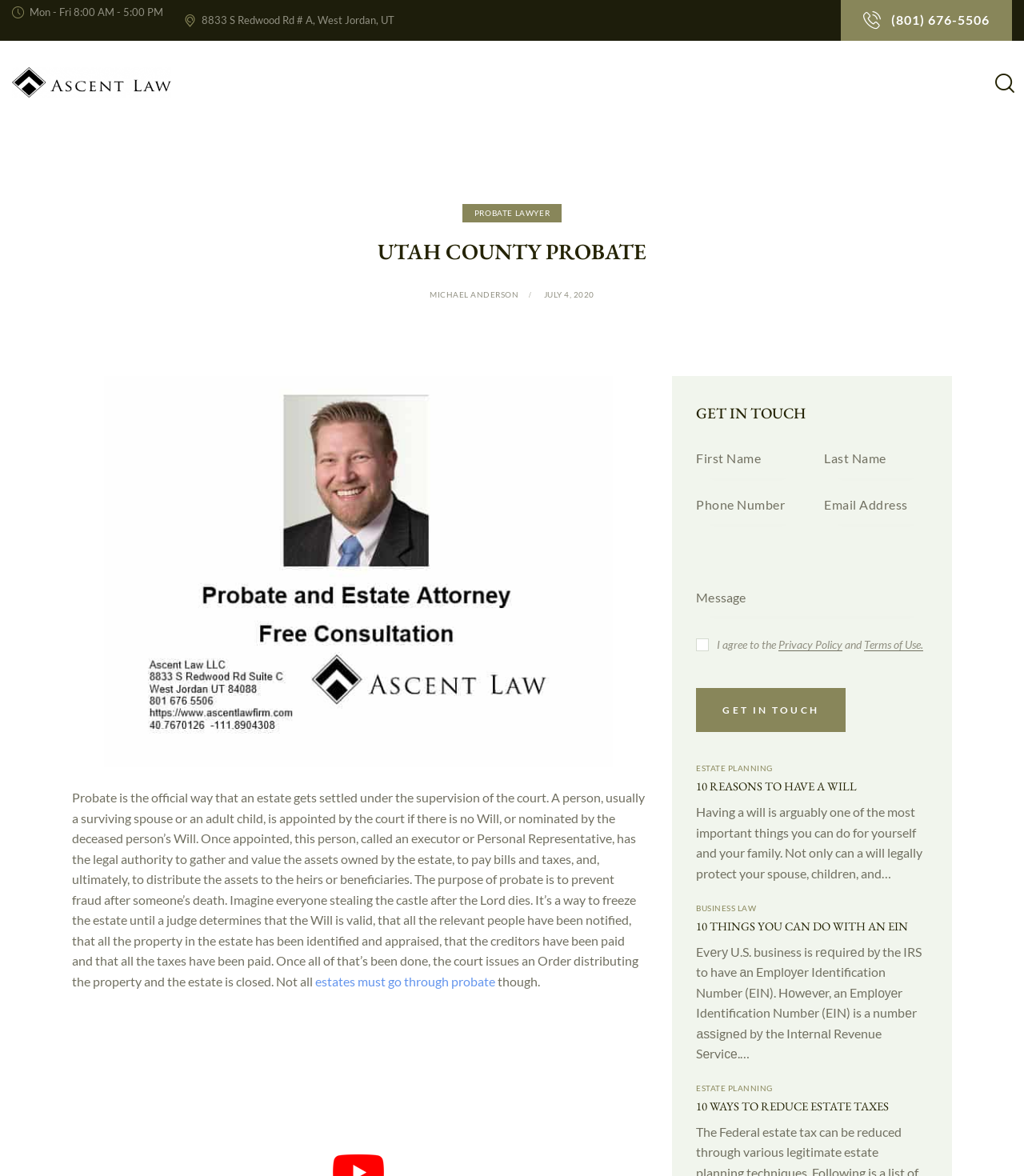Can you find and provide the title of the webpage?

UTAH COUNTY PROBATE